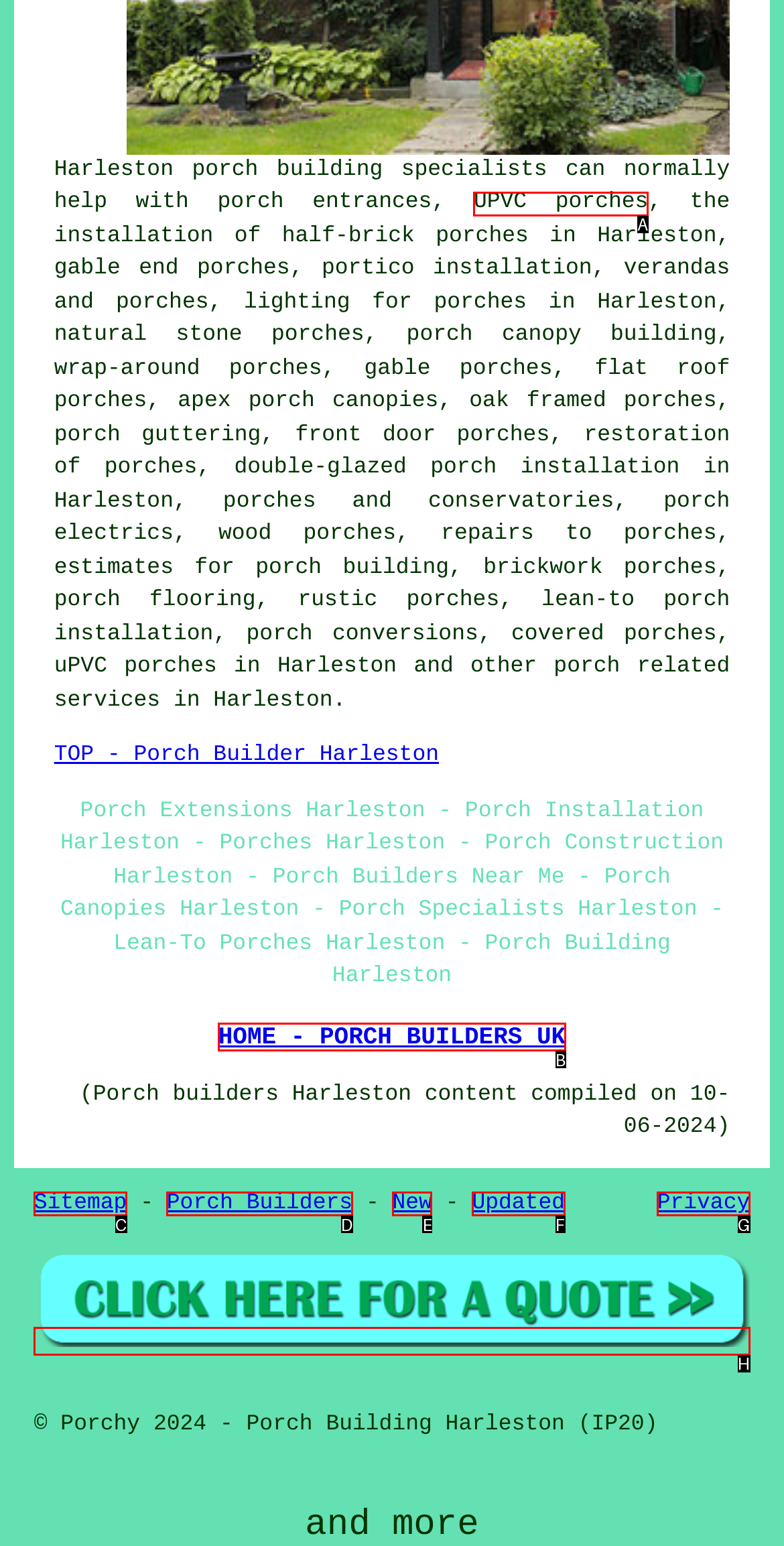Determine which HTML element best suits the description: Privacy. Reply with the letter of the matching option.

G